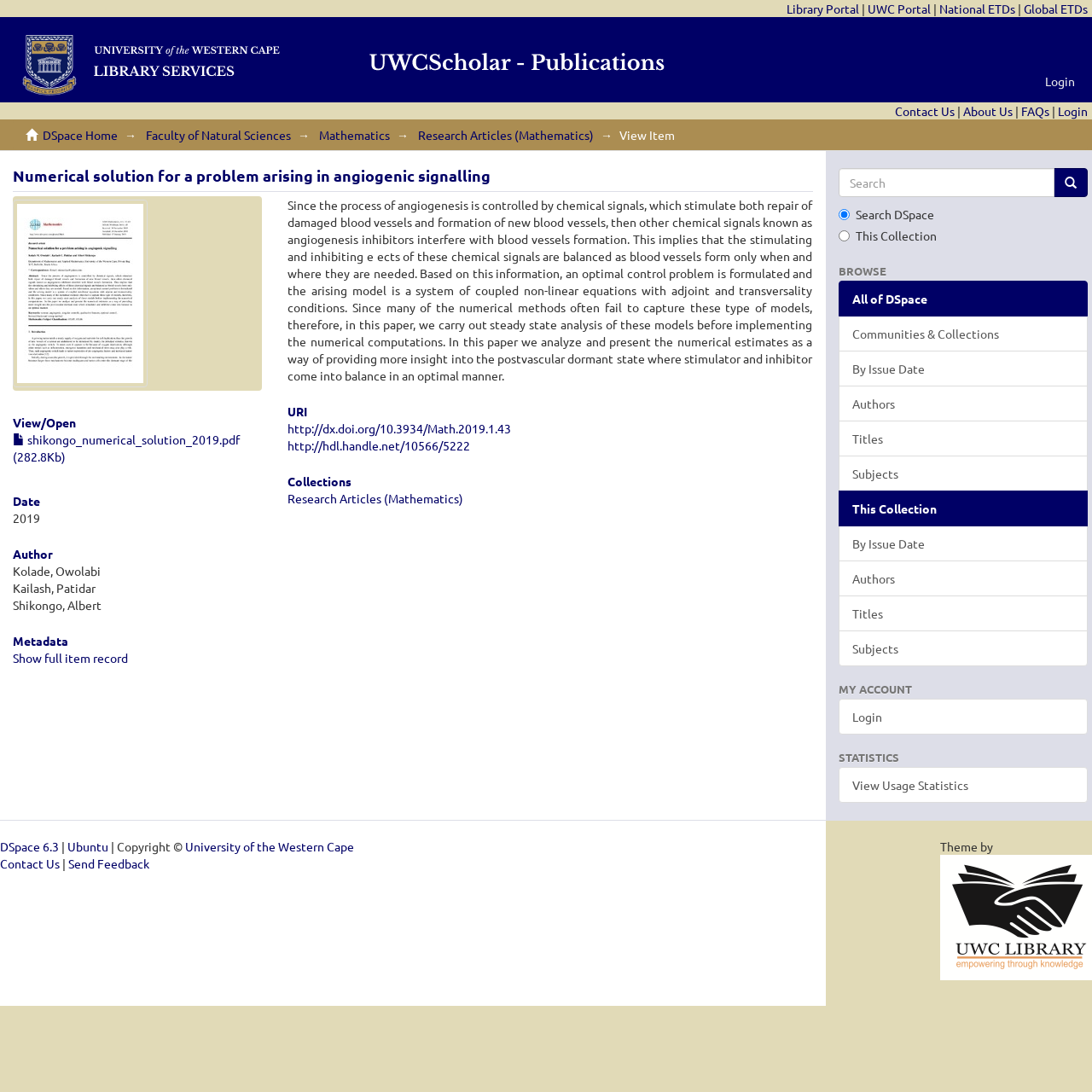Write a detailed summary of the webpage.

This webpage is about a research article titled "Numerical solution for a problem arising in angiogenic signalling". At the top, there are several links to various portals, including the Library Portal, UWC Portal, National ETDs, and Global ETDs. Below these links, there is a horizontal menu with links to Login, Contact Us, About Us, and FAQs.

On the left side of the page, there is a vertical menu with links to DSpace Home, Faculty of Natural Sciences, Mathematics, and Research Articles (Mathematics). Below this menu, there is a heading "Numerical solution for a problem arising in angiogenic signalling" followed by a thumbnail image and a link to view or open the article.

The main content of the page is divided into several sections. The first section provides a summary of the article, which discusses the process of angiogenesis and the formulation of an optimal control problem. The second section displays metadata about the article, including the date, authors, and URI. The third section provides links to related collections, including Research Articles (Mathematics).

On the right side of the page, there is a search box with a "Go" button and radio buttons to search either DSpace or the current collection. Below the search box, there are links to browse by communities and collections, issue date, authors, titles, and subjects. There are also links to view usage statistics and login to the system.

At the bottom of the page, there is a footer section with links to DSpace 6.3, Ubuntu, and the University of the Western Cape, as well as a copyright notice and contact information.